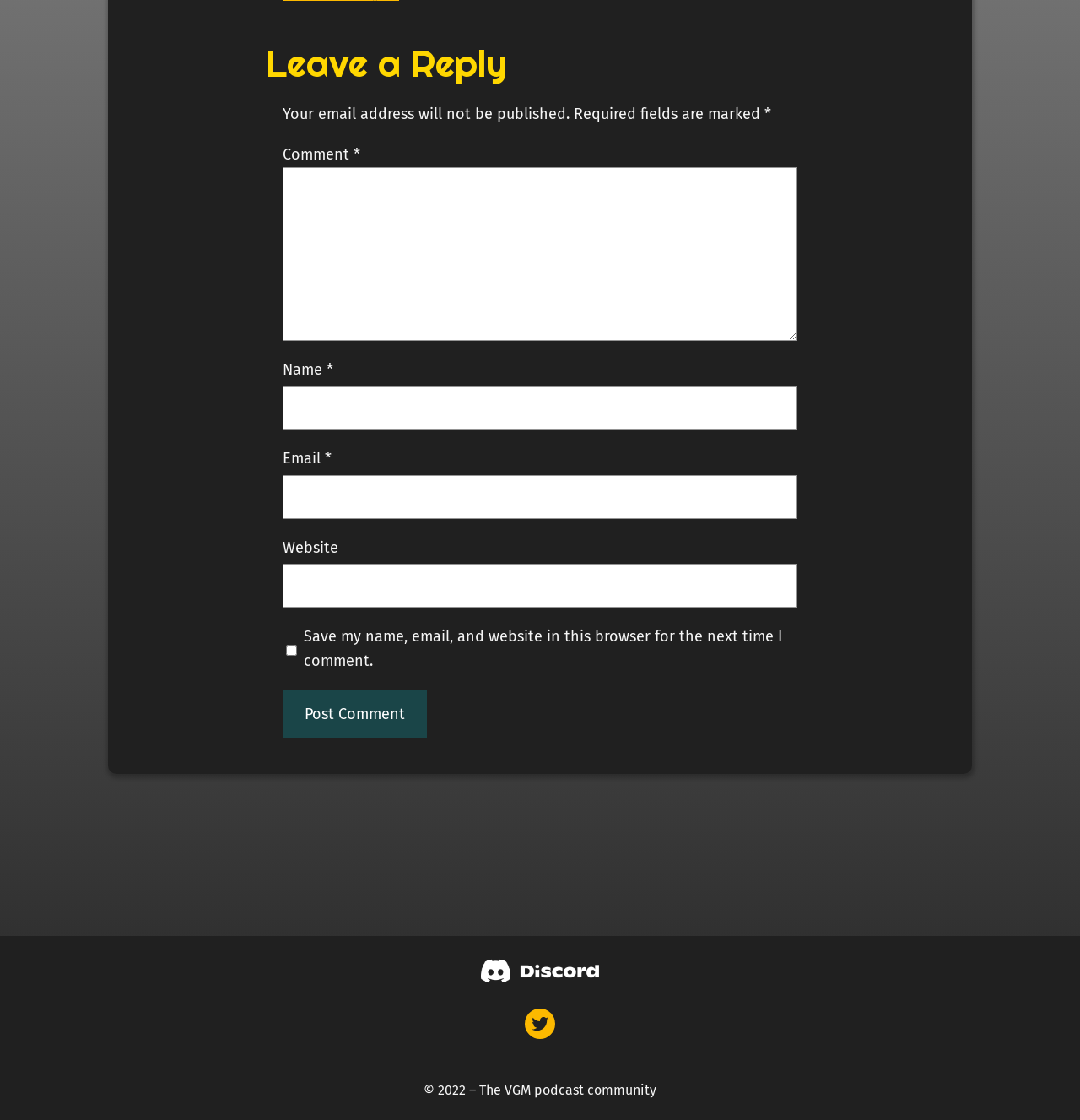Using the element description: "parent_node: Comment * name="comment"", determine the bounding box coordinates for the specified UI element. The coordinates should be four float numbers between 0 and 1, [left, top, right, bottom].

[0.262, 0.149, 0.738, 0.305]